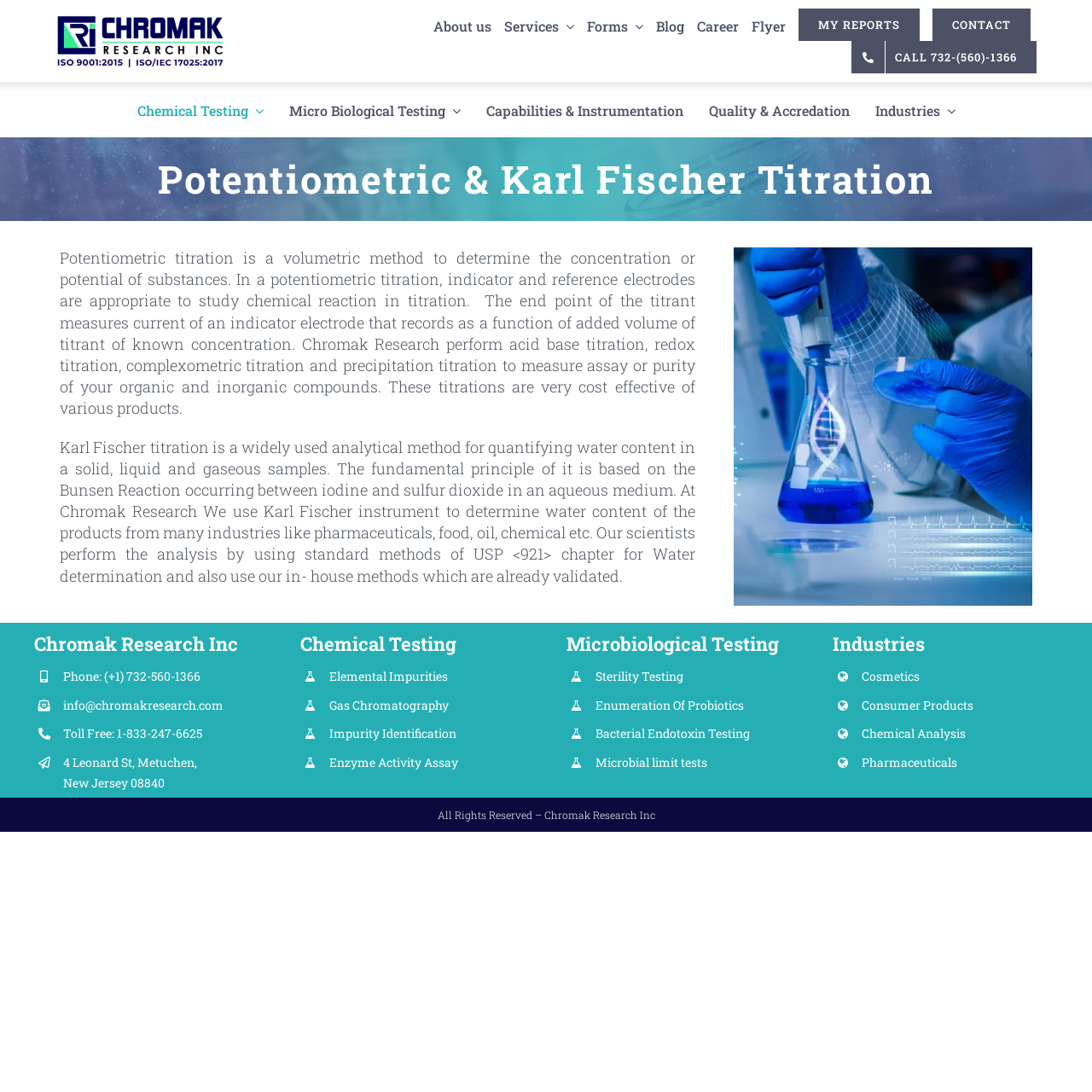Could you indicate the bounding box coordinates of the region to click in order to complete this instruction: "Click on About us".

[0.396, 0.012, 0.45, 0.033]